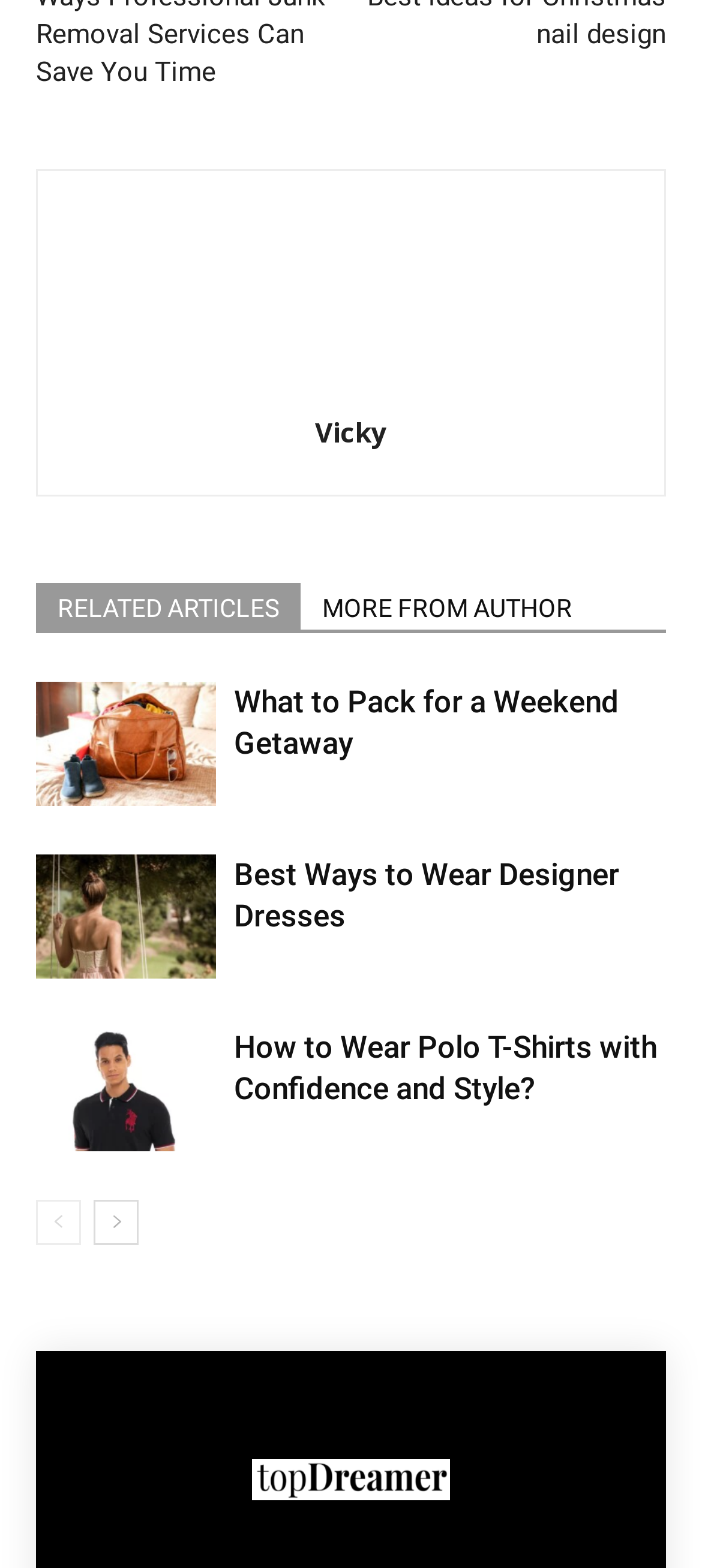Locate the bounding box coordinates of the area where you should click to accomplish the instruction: "visit logo page".

[0.051, 0.93, 0.949, 0.957]